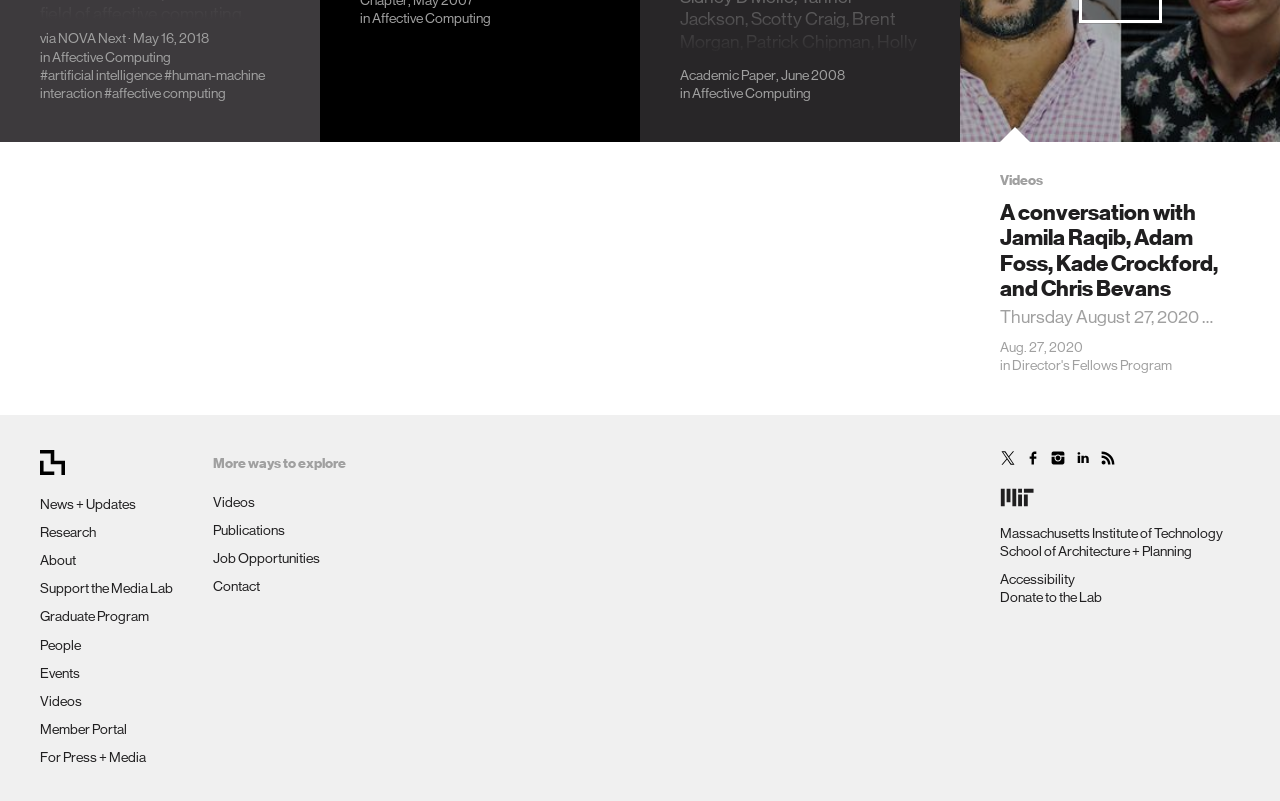Find the bounding box coordinates for the area you need to click to carry out the instruction: "Click on the 'Videos' link". The coordinates should be four float numbers between 0 and 1, indicated as [left, top, right, bottom].

[0.031, 0.865, 0.064, 0.885]